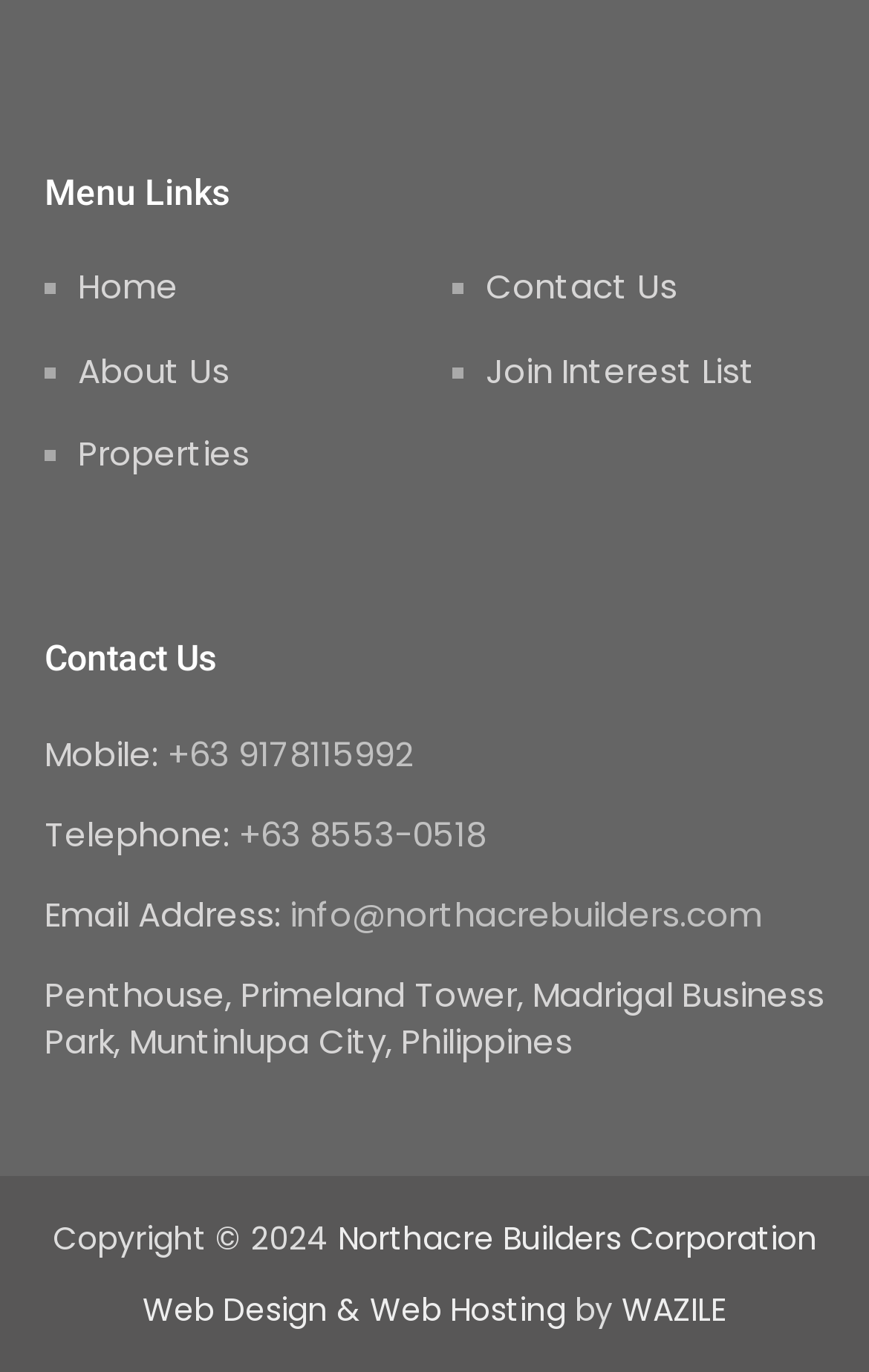Given the element description "Join Interest List", identify the bounding box of the corresponding UI element.

[0.559, 0.252, 0.869, 0.287]